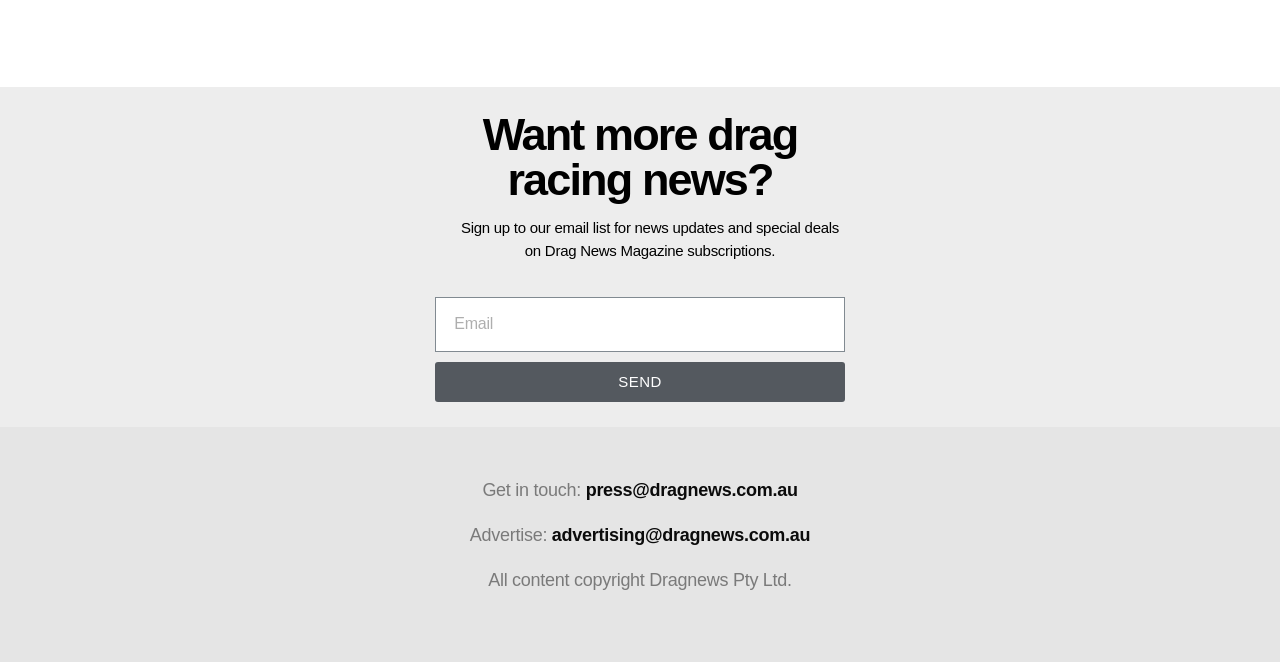Find the bounding box of the web element that fits this description: "name="form_fields[email]" placeholder="Email"".

[0.34, 0.449, 0.66, 0.531]